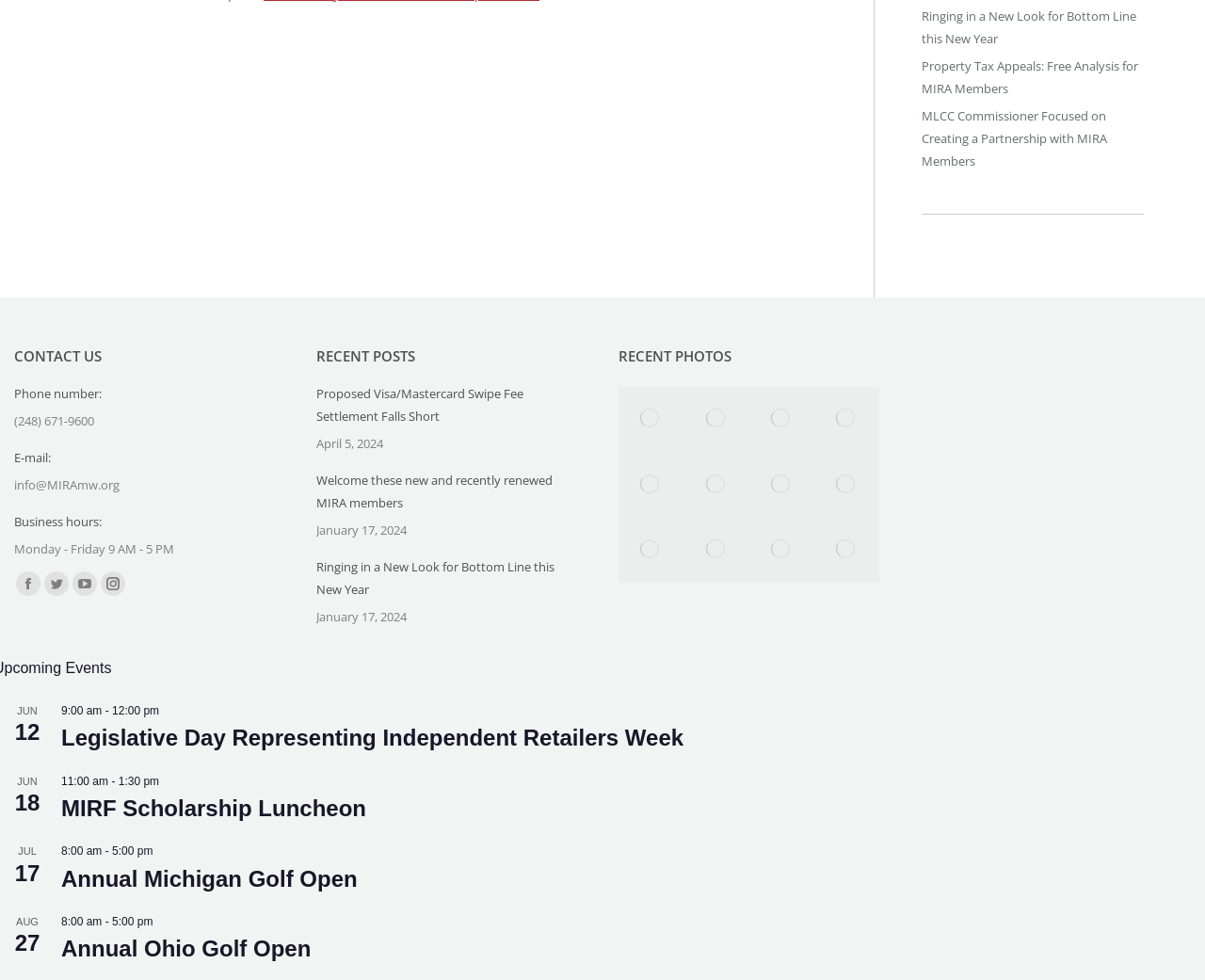Using the provided element description, identify the bounding box coordinates as (top-left x, top-left y, bottom-right x, bottom-right y). Ensure all values are between 0 and 1. Description: title="MIRF (347 of 349)"

[0.621, 0.395, 0.676, 0.461]